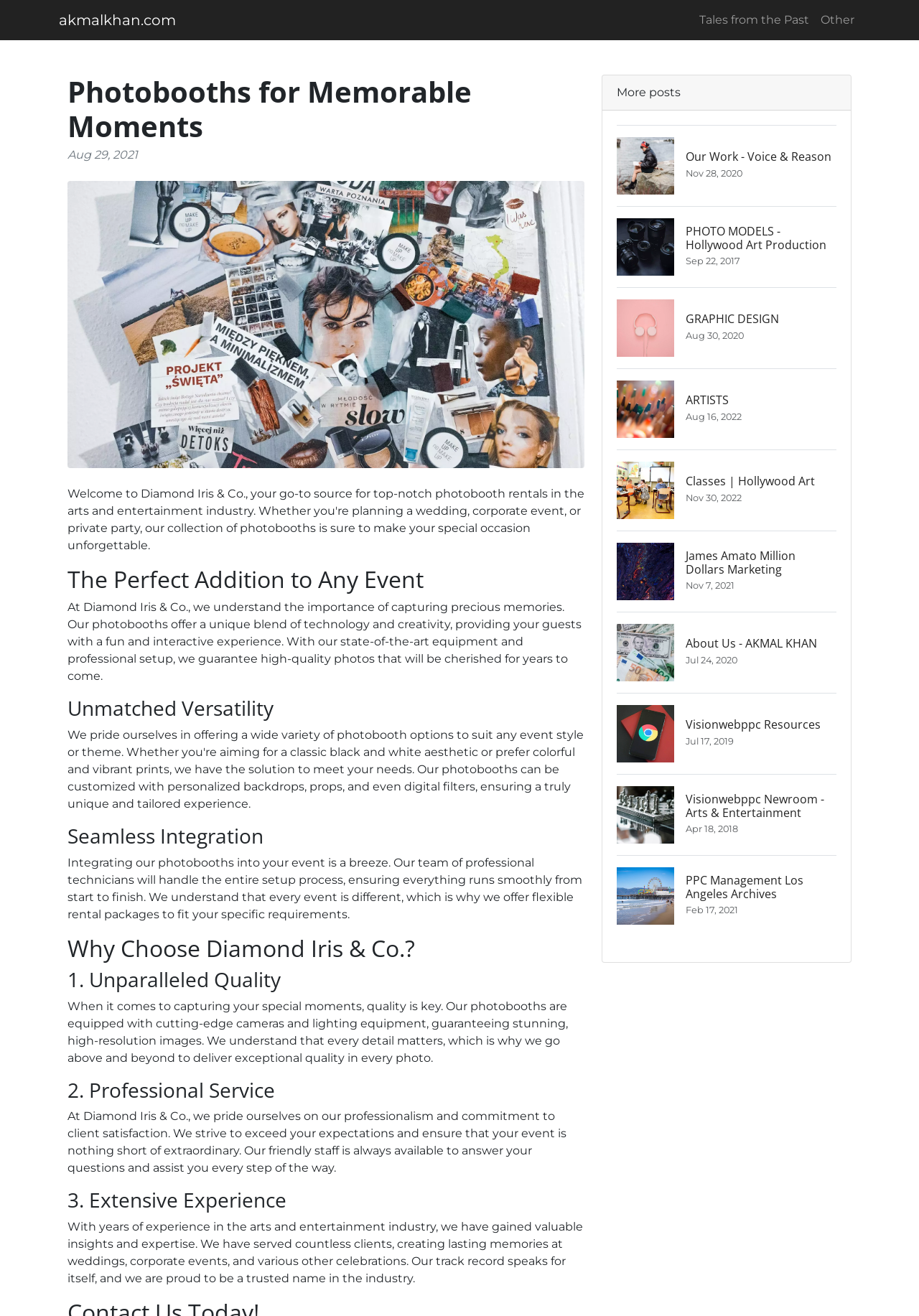Could you determine the bounding box coordinates of the clickable element to complete the instruction: "View 'Our Work - Voice & Reason'"? Provide the coordinates as four float numbers between 0 and 1, i.e., [left, top, right, bottom].

[0.671, 0.095, 0.91, 0.157]